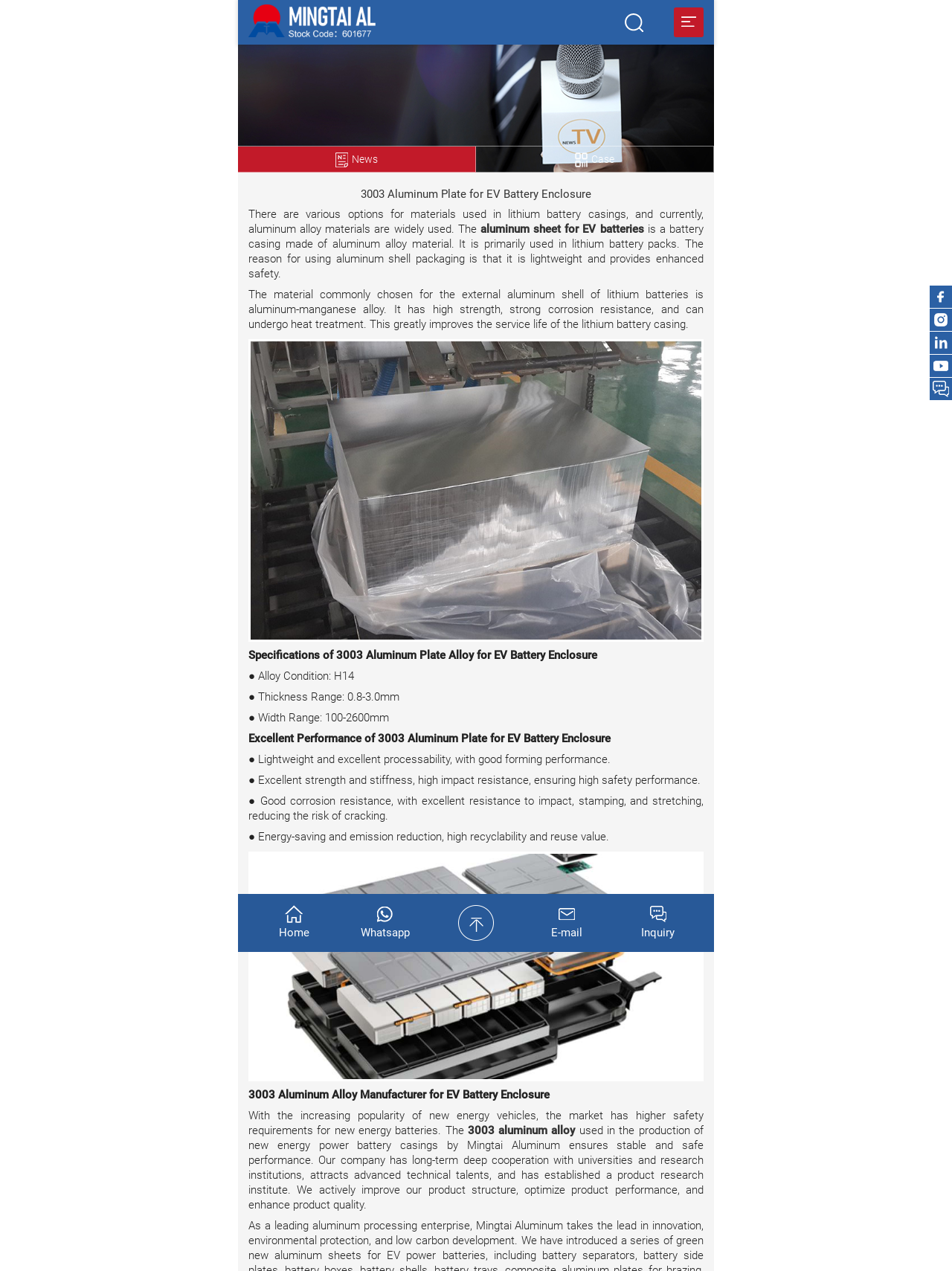Given the webpage screenshot and the description, determine the bounding box coordinates (top-left x, top-left y, bottom-right x, bottom-right y) that define the location of the UI element matching this description: aluminum sheet for EV batteries

[0.505, 0.175, 0.676, 0.185]